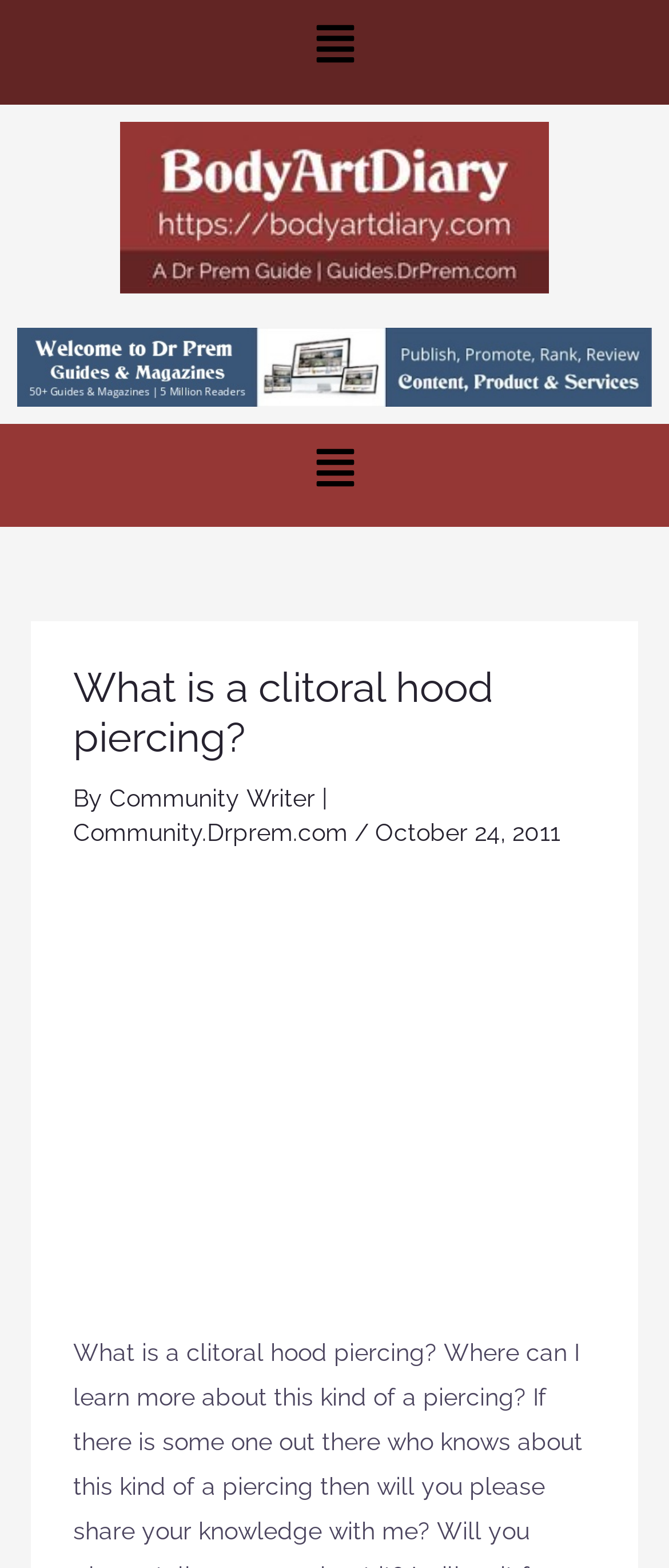Given the element description Back to products, predict the bounding box coordinates for the UI element in the webpage screenshot. The format should be (top-left x, top-left y, bottom-right x, bottom-right y), and the values should be between 0 and 1.

None